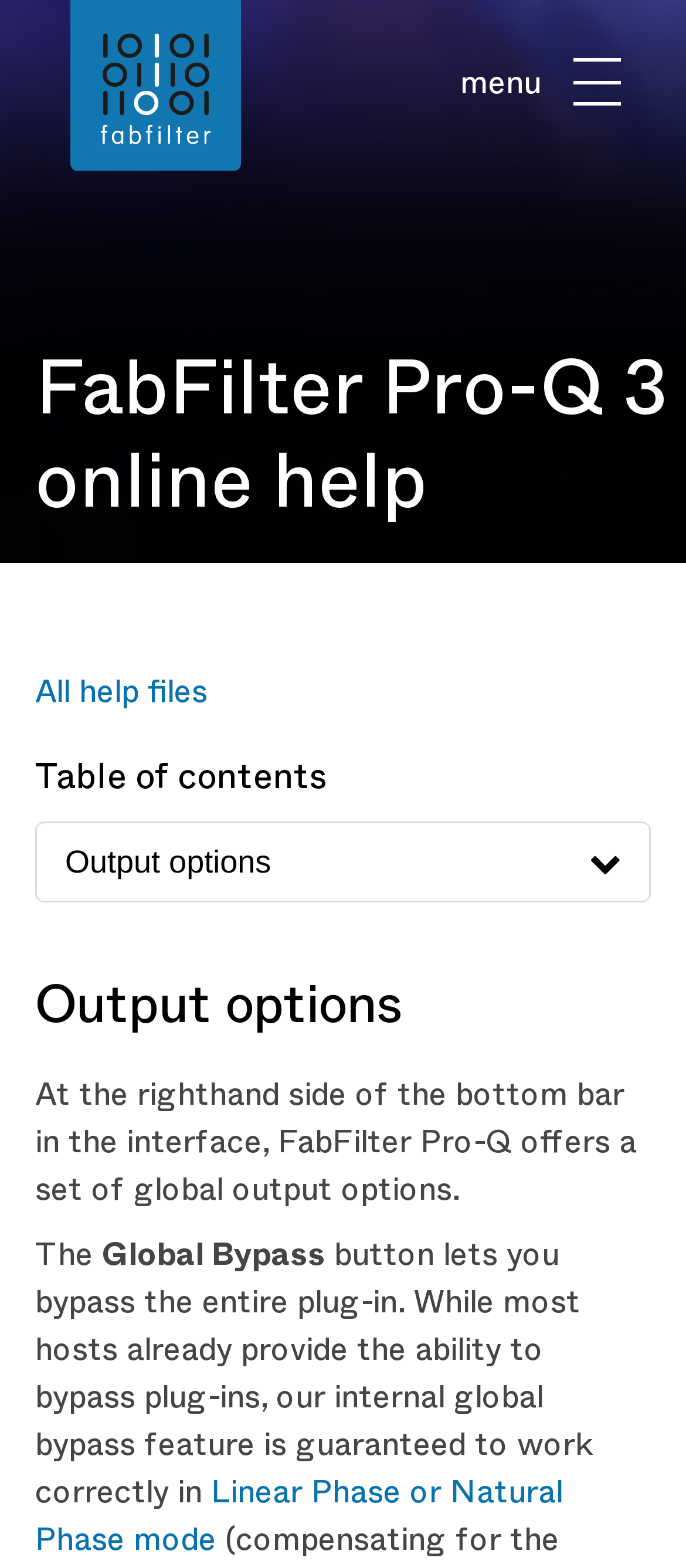Find and specify the bounding box coordinates that correspond to the clickable region for the instruction: "Select from the combobox".

[0.054, 0.525, 0.946, 0.574]